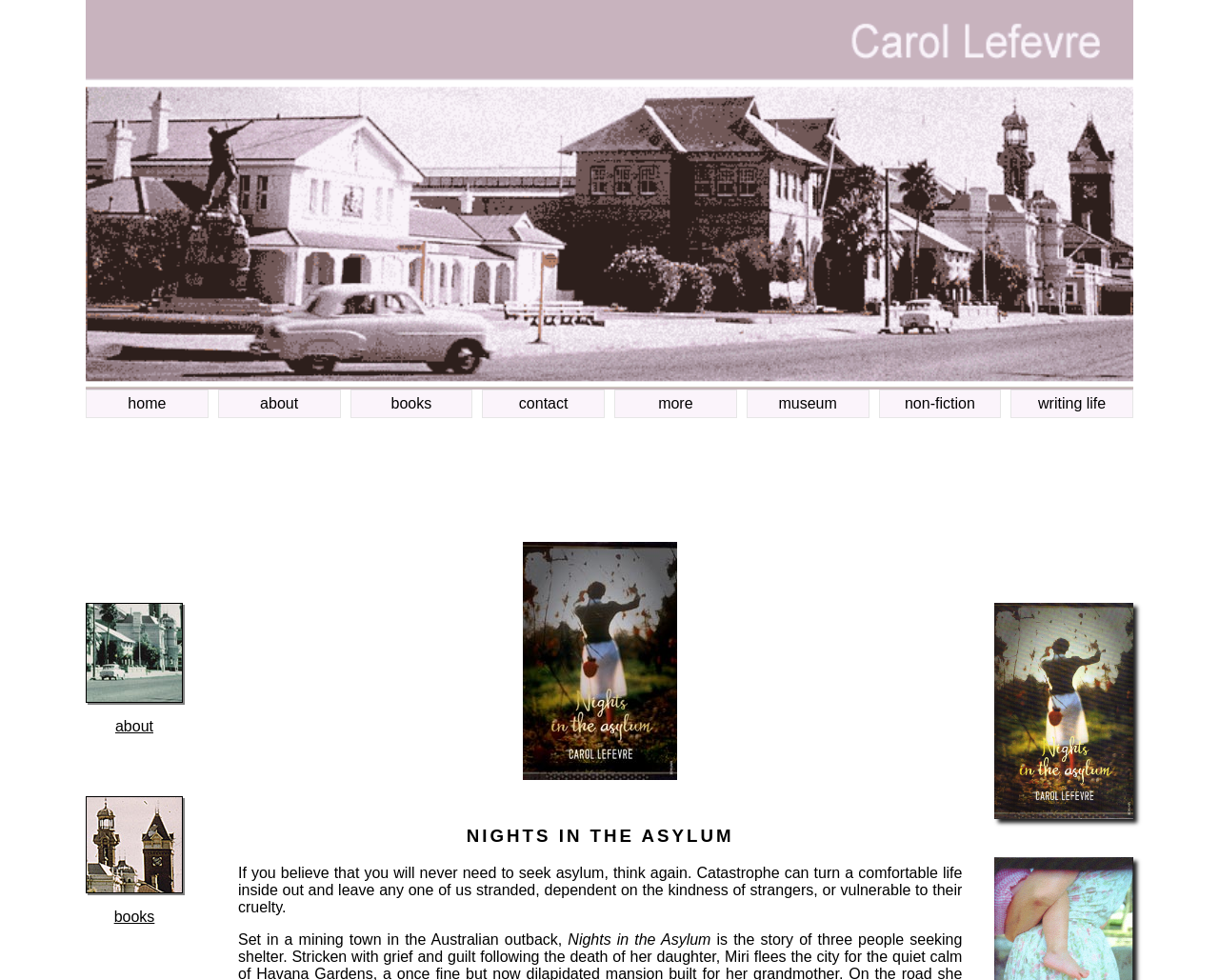Find the bounding box coordinates of the clickable region needed to perform the following instruction: "contact the author". The coordinates should be provided as four float numbers between 0 and 1, i.e., [left, top, right, bottom].

[0.396, 0.397, 0.496, 0.426]